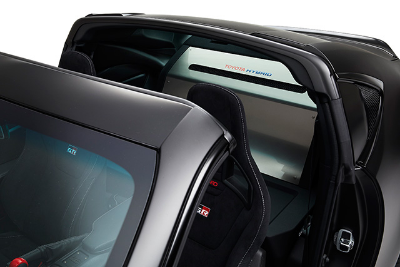What is the color of the car's trim? Please answer the question using a single word or phrase based on the image.

Matte black